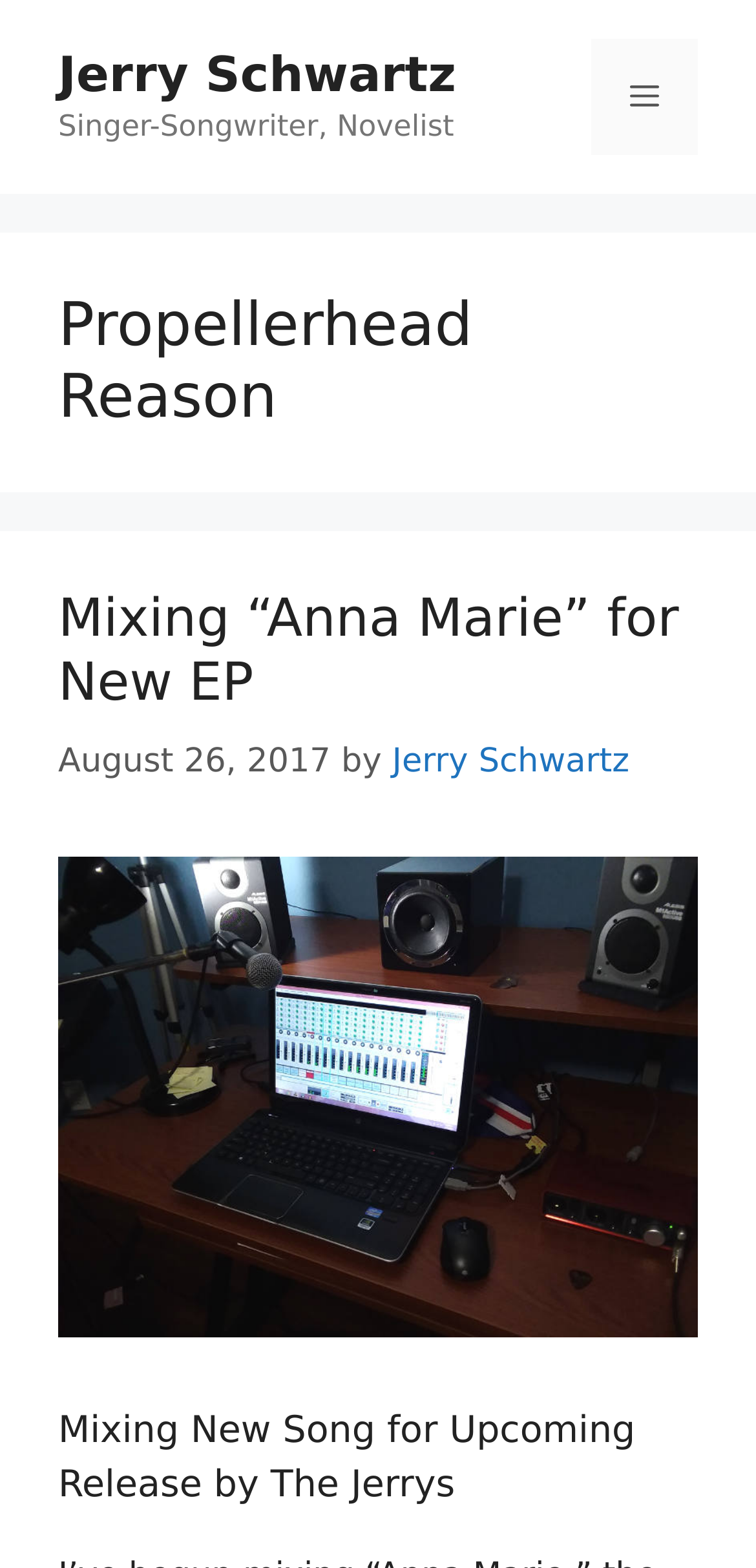What is Jerry Schwartz's profession?
With the help of the image, please provide a detailed response to the question.

Based on the static text 'Singer-Songwriter, Novelist' next to Jerry Schwartz's name in the banner section, it can be inferred that Jerry Schwartz is a singer-songwriter and a novelist.